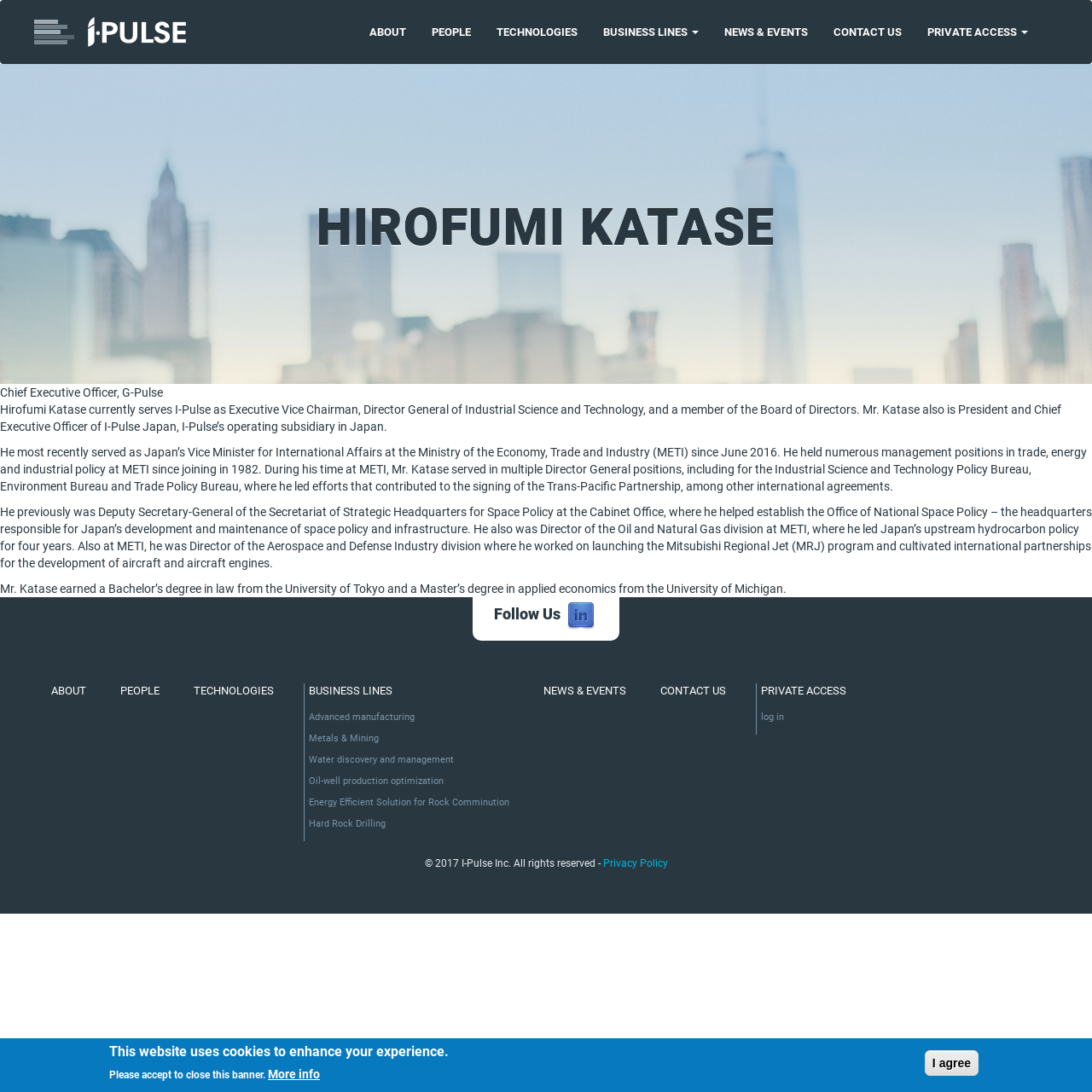What is the purpose of the 'Follow Us' section?
Using the image, respond with a single word or phrase.

To connect with I-Pulse on social media